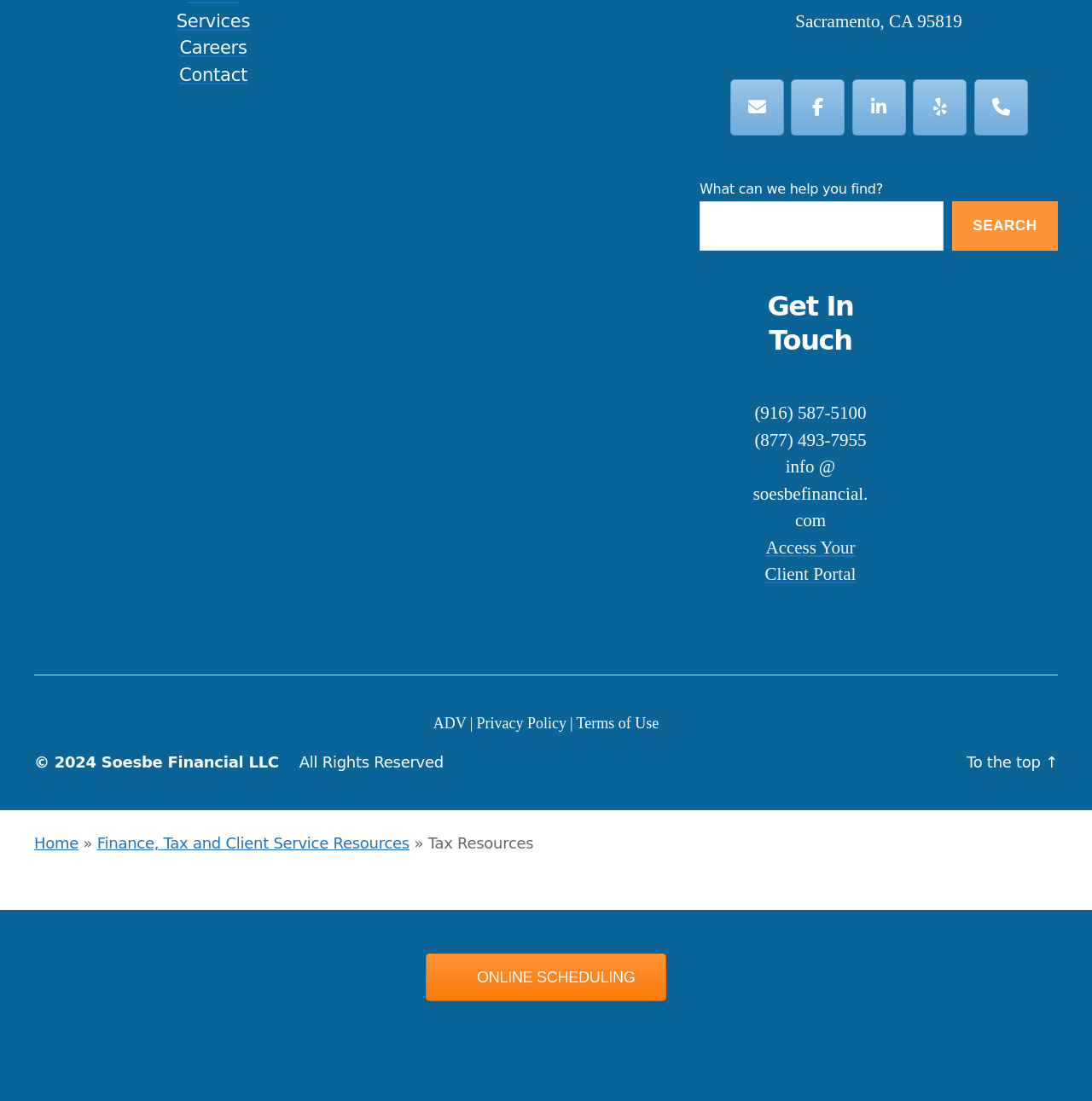What social media platforms does the company have?
Utilize the information in the image to give a detailed answer to the question.

The social media platforms can be found in the footer section of the webpage, where there are several links with icons representing different social media platforms. The links are labeled as 'facebook', 'linkedin', and 'yelp'.